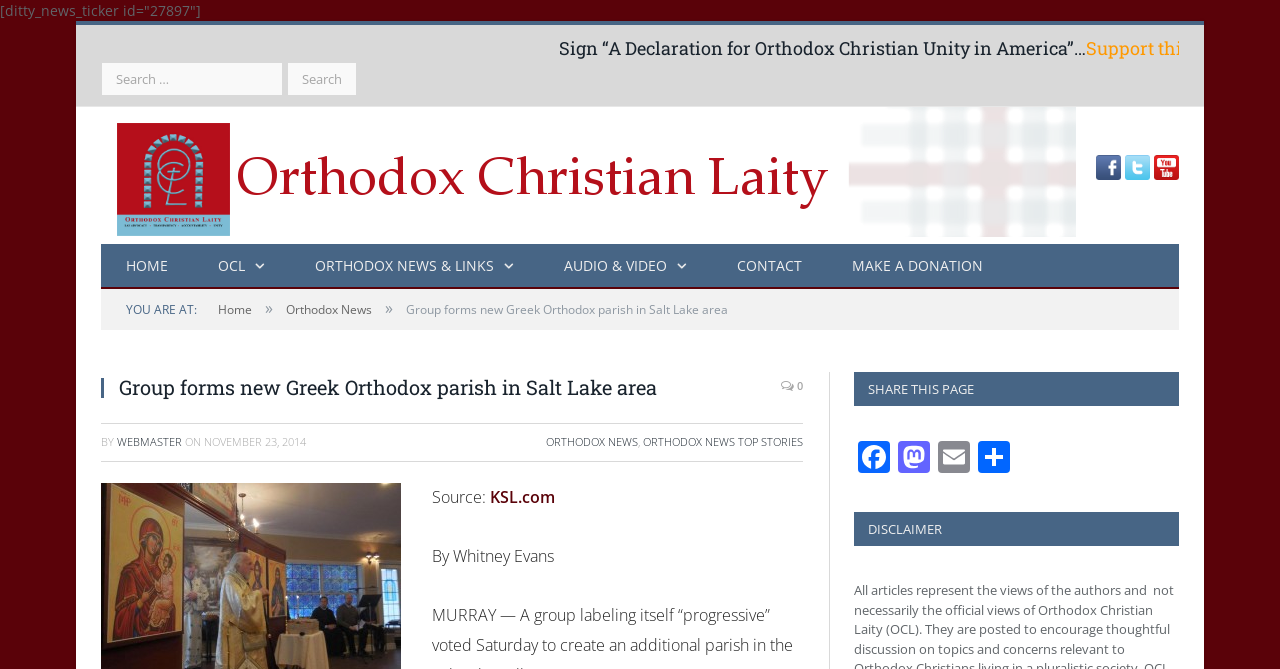Identify the bounding box coordinates of the section to be clicked to complete the task described by the following instruction: "Visit the Facebook page". The coordinates should be four float numbers between 0 and 1, formatted as [left, top, right, bottom].

[0.856, 0.16, 0.876, 0.362]